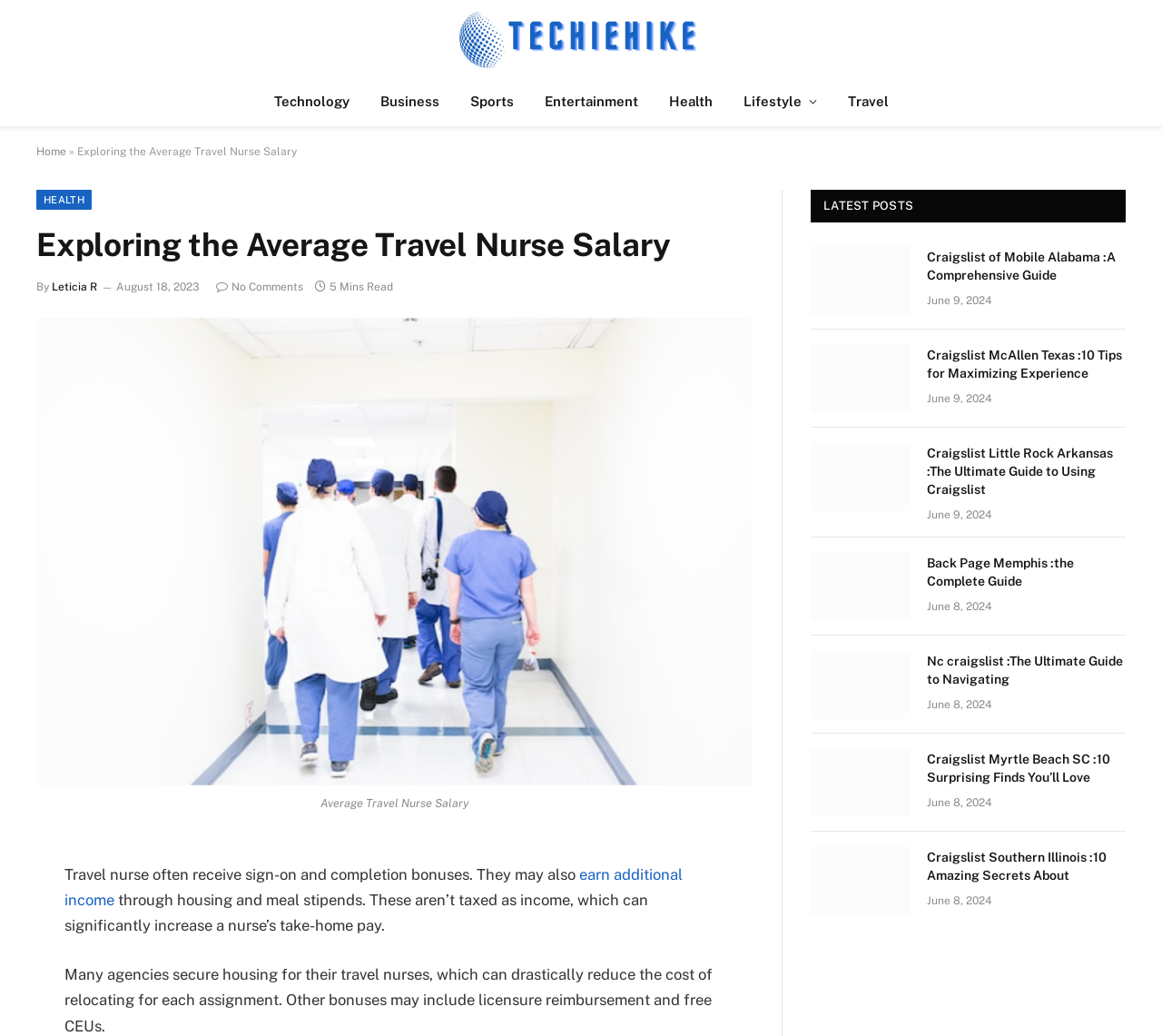Please answer the following question using a single word or phrase: 
What is the category of the article 'Exploring the Average Travel Nurse Salary'?

Health